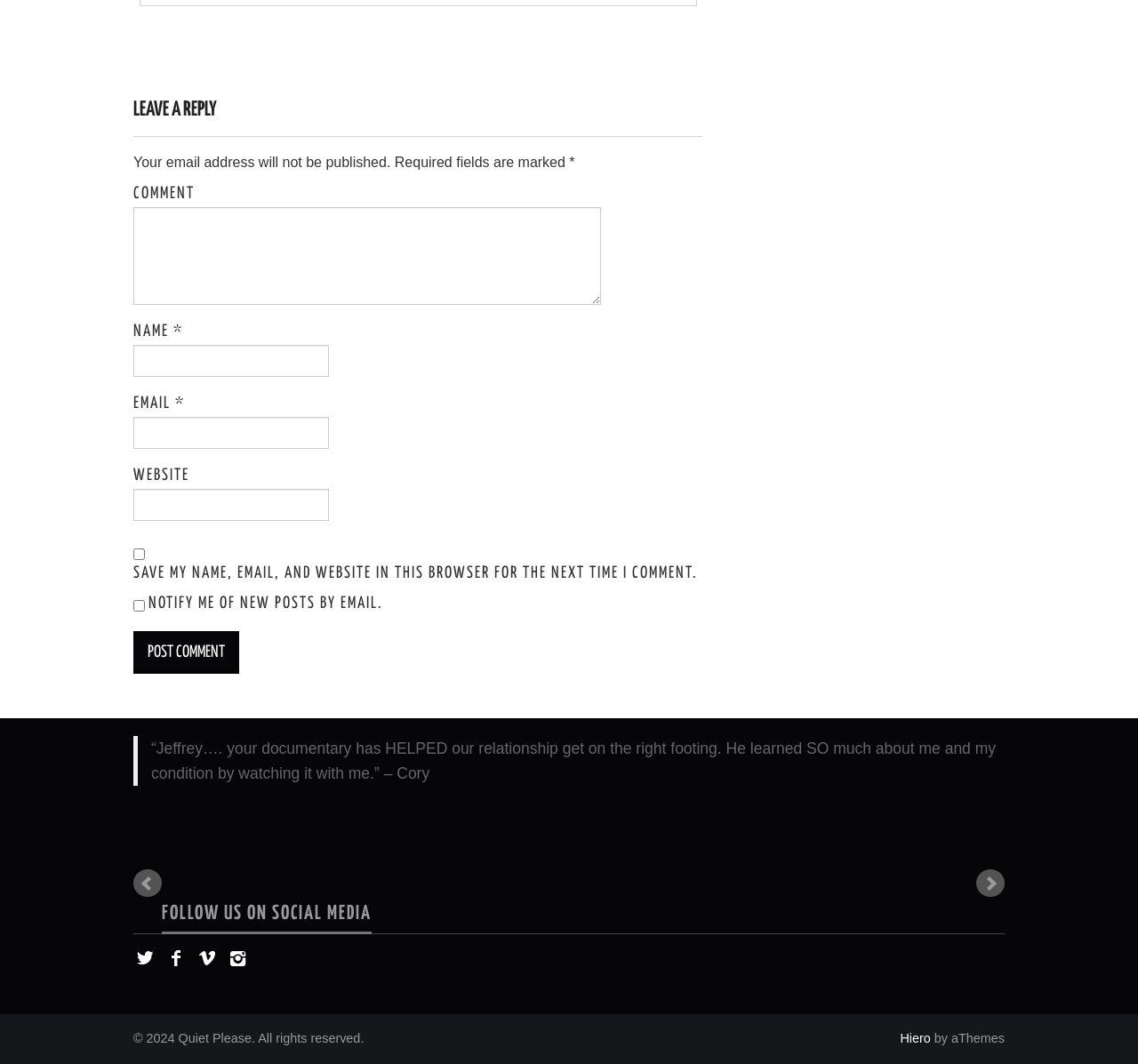What is the copyright information at the bottom of the page?
Based on the image, give a concise answer in the form of a single word or short phrase.

2024 Quiet Please